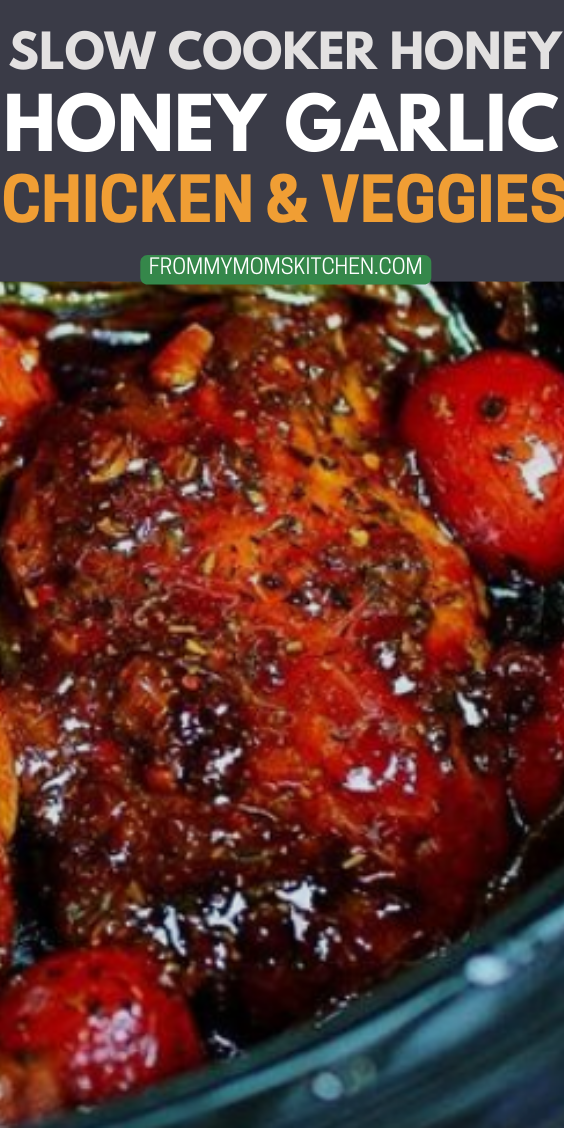With reference to the image, please provide a detailed answer to the following question: What is the purpose of the dish?

According to the caption, the dish is 'Ideal for a comforting family dinner', suggesting that the purpose of the dish is to provide a comforting meal for a family gathering.